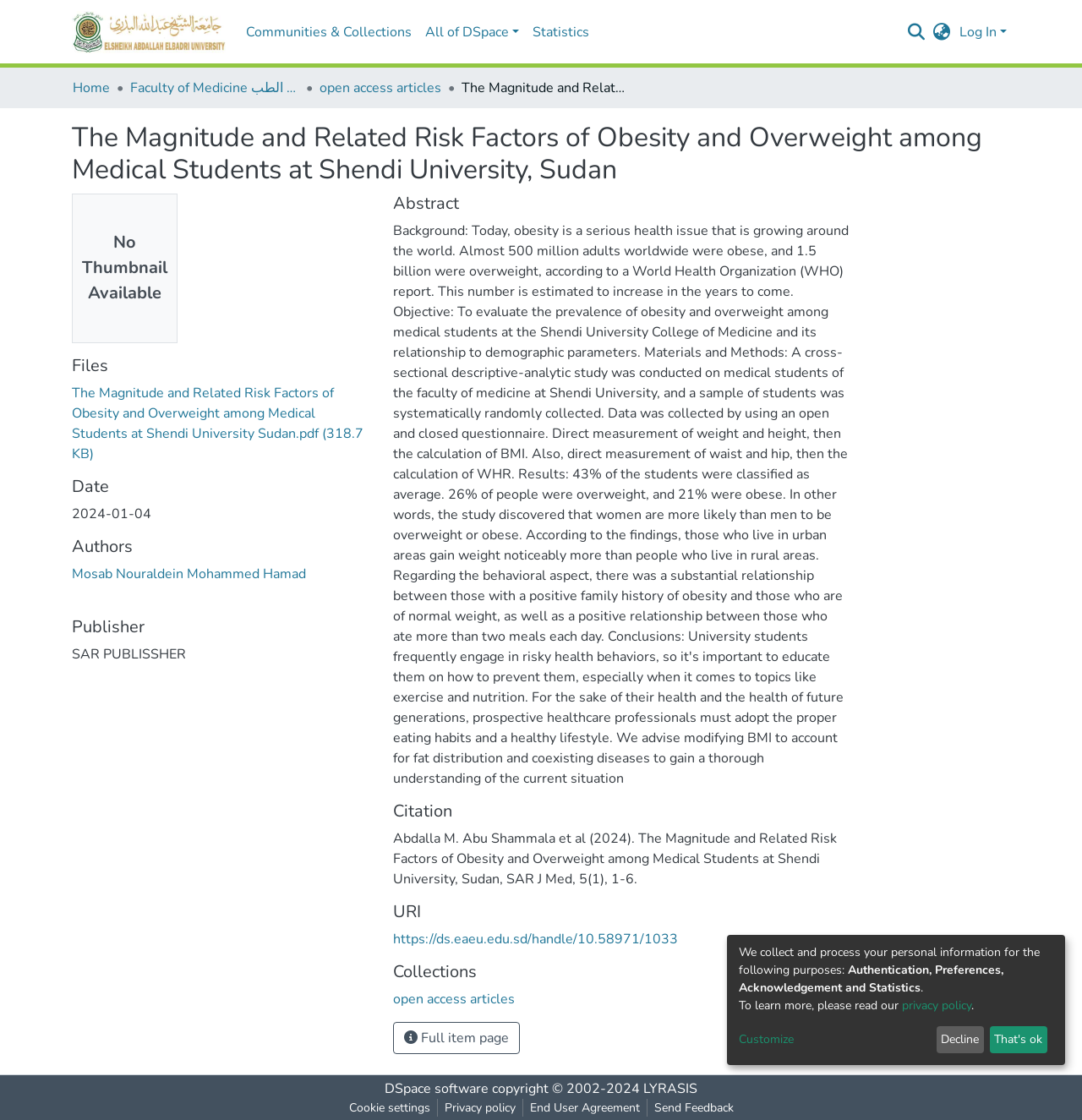What is the name of the journal where the article was published?
Refer to the screenshot and respond with a concise word or phrase.

SAR J Med